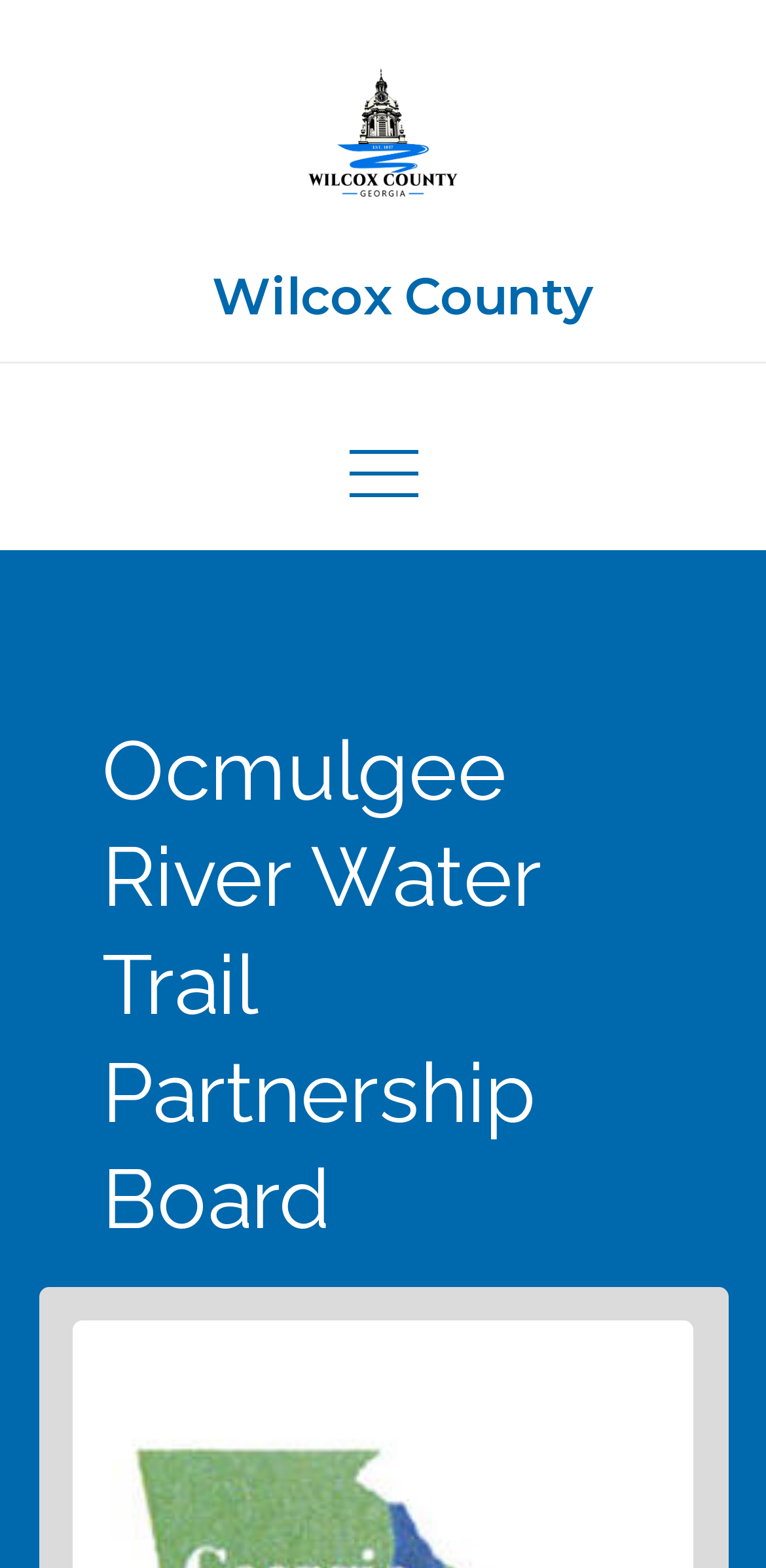What is the name of the county?
Based on the screenshot, provide a one-word or short-phrase response.

Wilcox County